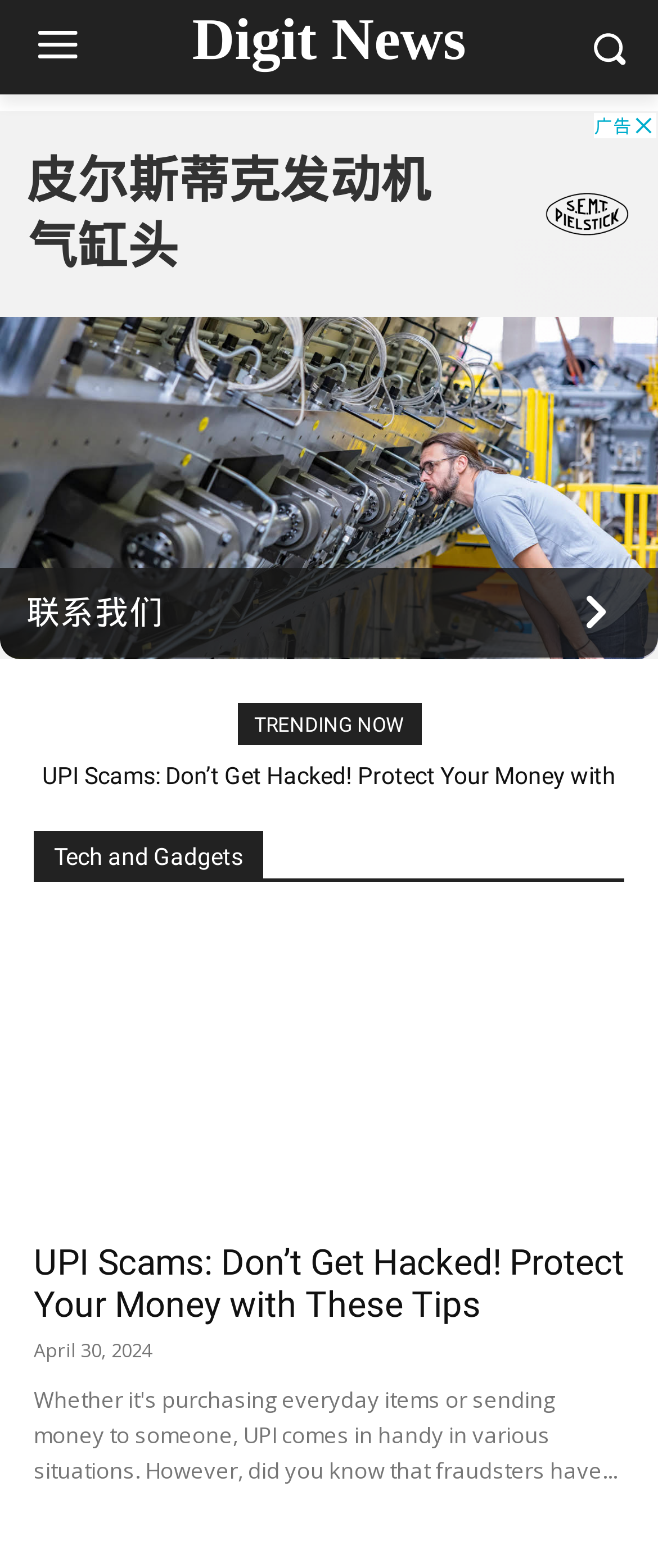Reply to the question below using a single word or brief phrase:
What is the category of the first article?

Tech and Gadgets